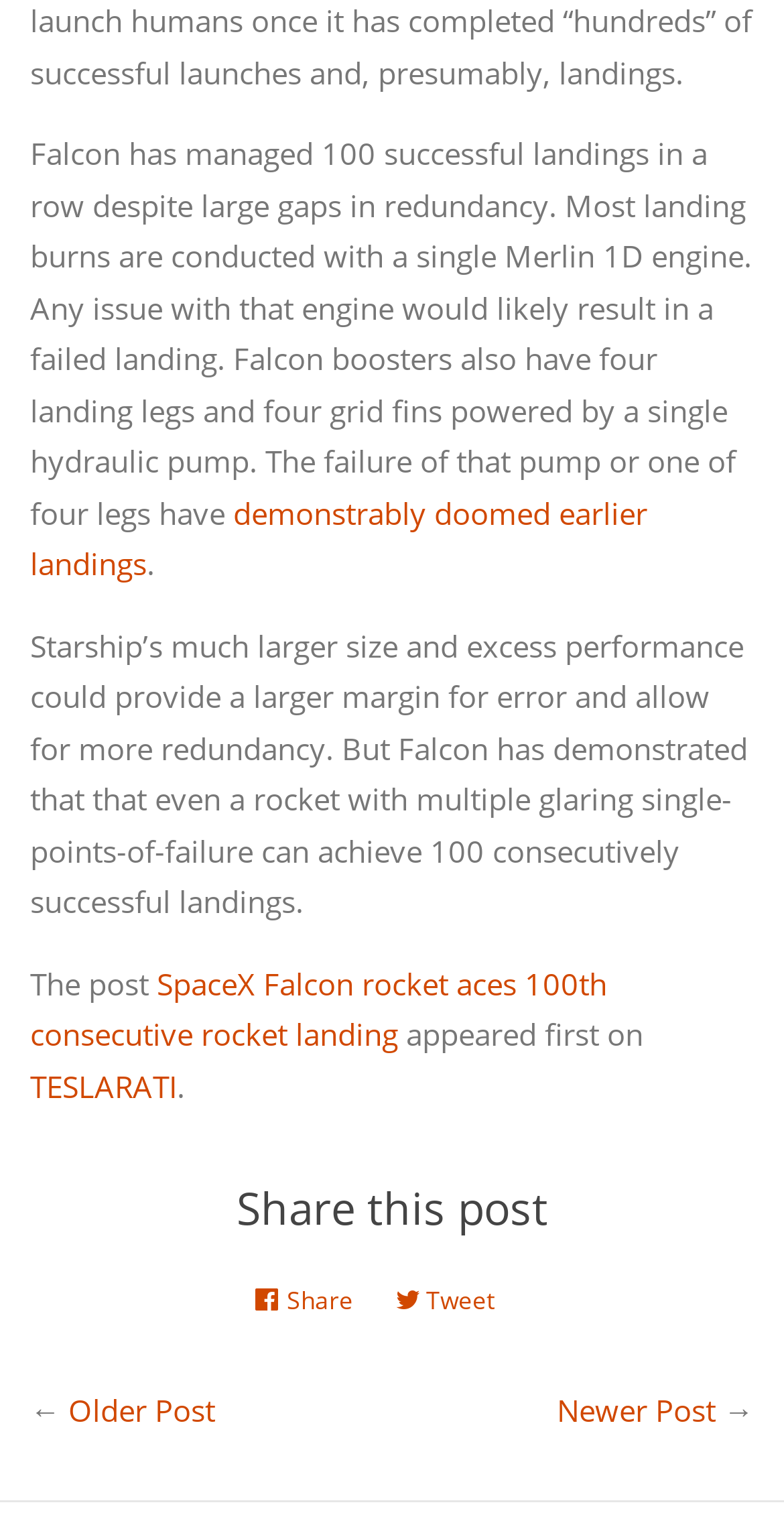Identify the bounding box coordinates of the HTML element based on this description: "Older Post".

[0.087, 0.917, 0.274, 0.944]